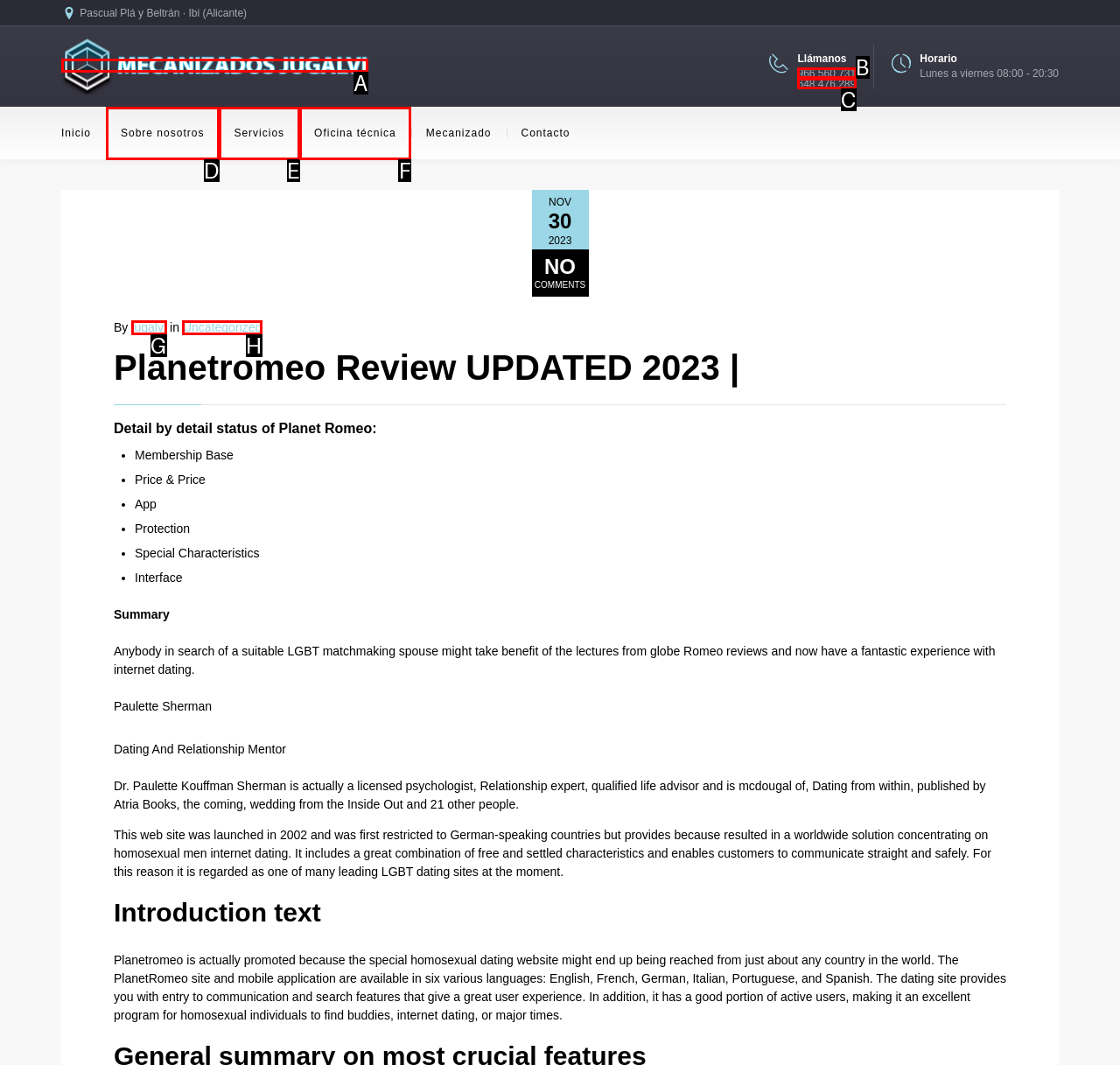Choose the HTML element that best fits the given description: jugalvi. Answer by stating the letter of the option.

G